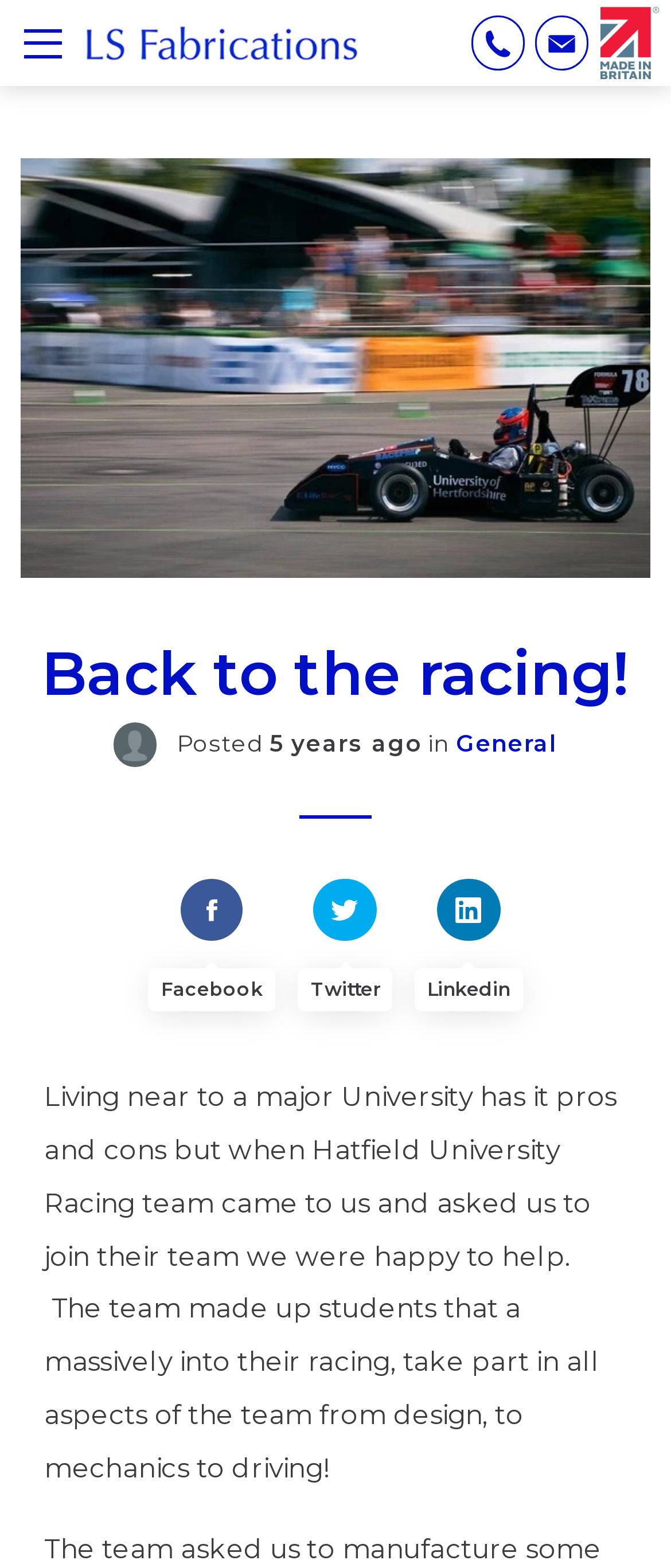Please identify the bounding box coordinates of the element's region that should be clicked to execute the following instruction: "Learn about what is the purpose of comparison shopping". The bounding box coordinates must be four float numbers between 0 and 1, i.e., [left, top, right, bottom].

None